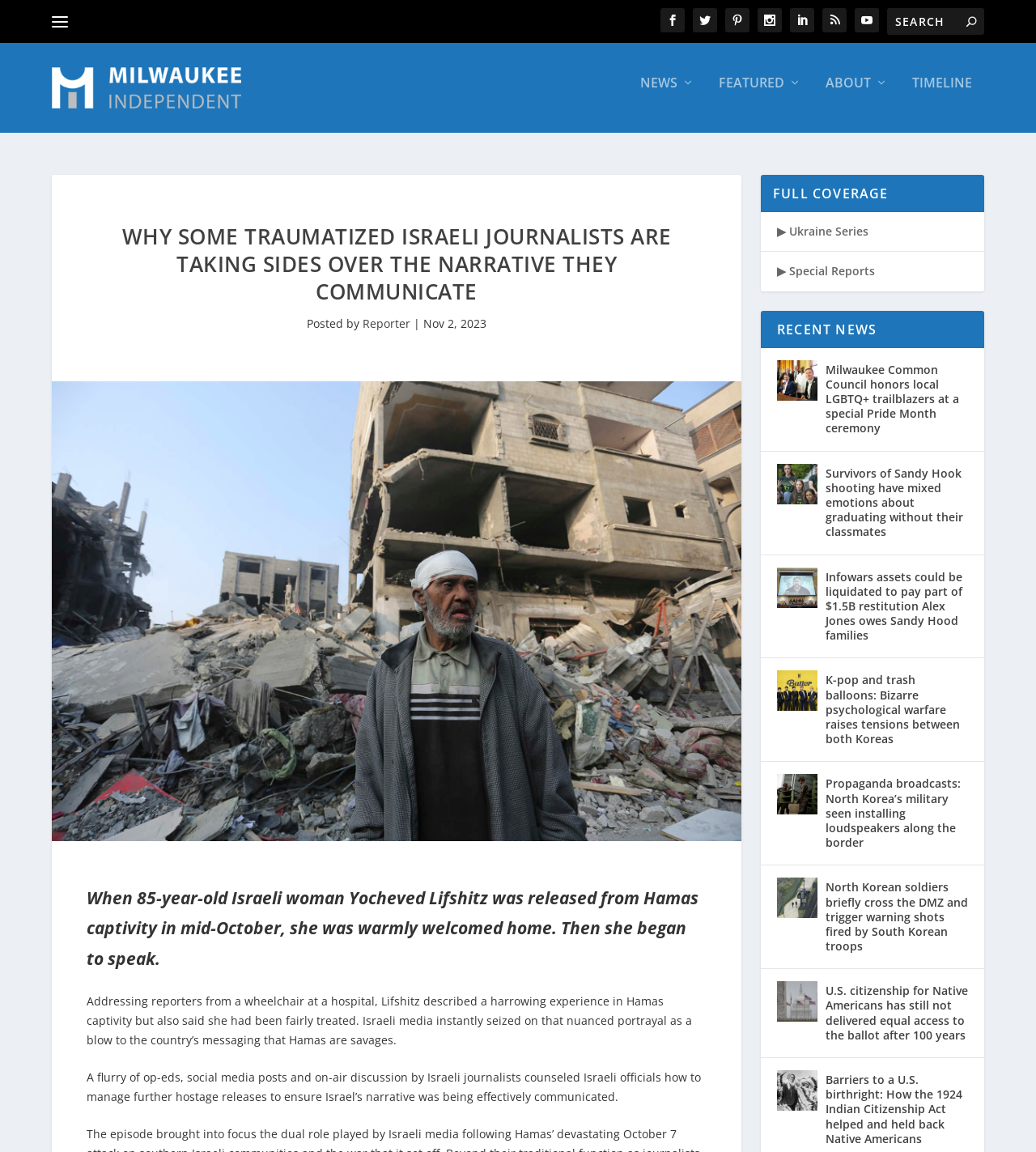Look at the image and give a detailed response to the following question: How many news categories are listed?

I found the answer by looking at the top navigation bar, where four news categories are listed: 'NEWS', 'FEATURED', 'ABOUT', and 'TIMELINE'.